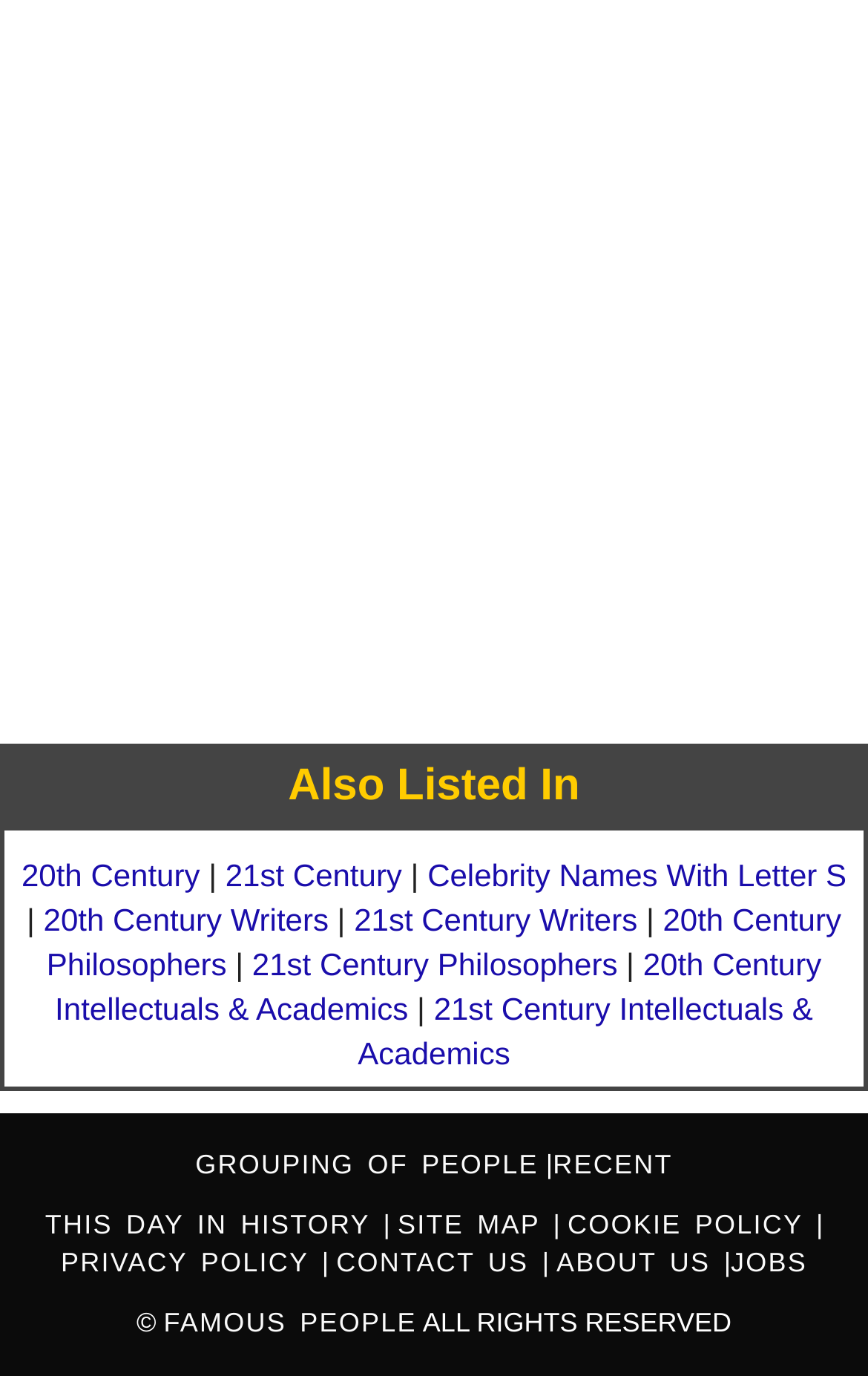Can you find the bounding box coordinates for the element that needs to be clicked to execute this instruction: "Visit FAMOUS PEOPLE page"? The coordinates should be given as four float numbers between 0 and 1, i.e., [left, top, right, bottom].

[0.188, 0.95, 0.48, 0.973]